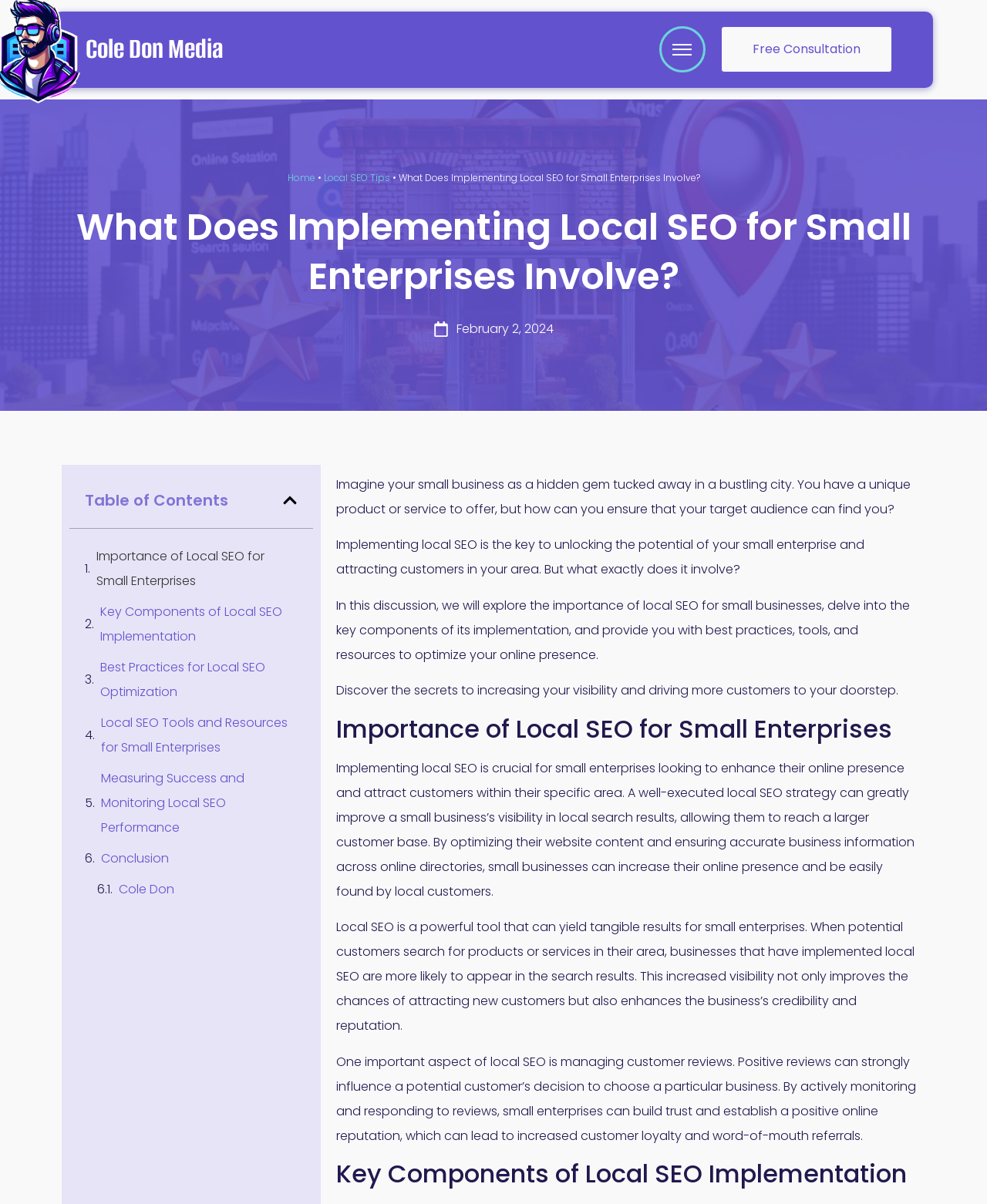Find the bounding box coordinates of the element you need to click on to perform this action: 'Visit the 'Cole Don Media' homepage'. The coordinates should be represented by four float values between 0 and 1, in the format [left, top, right, bottom].

[0.087, 0.026, 0.226, 0.056]